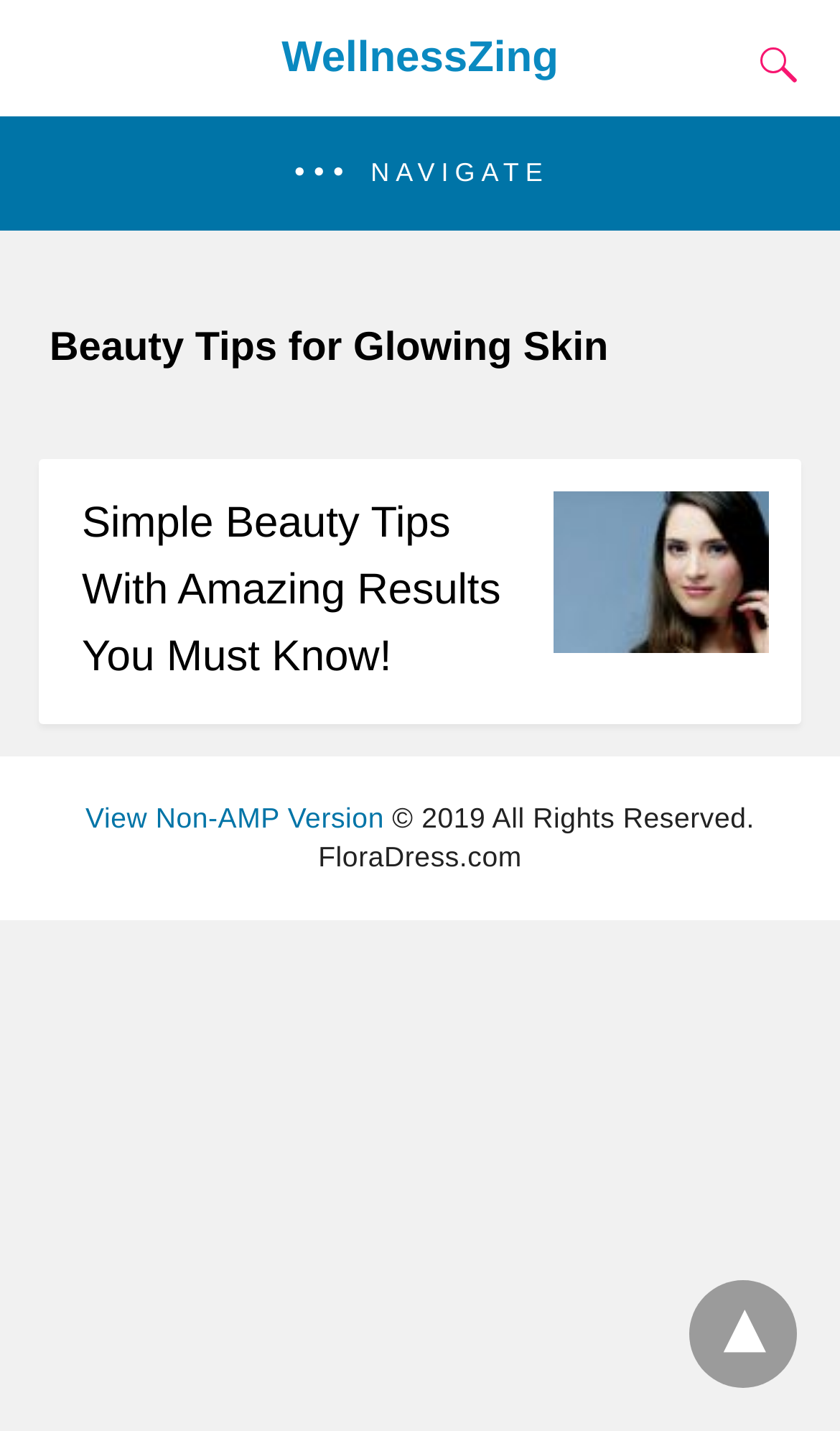Identify the bounding box coordinates for the UI element mentioned here: "View Non-AMP Version". Provide the coordinates as four float values between 0 and 1, i.e., [left, top, right, bottom].

[0.102, 0.56, 0.457, 0.583]